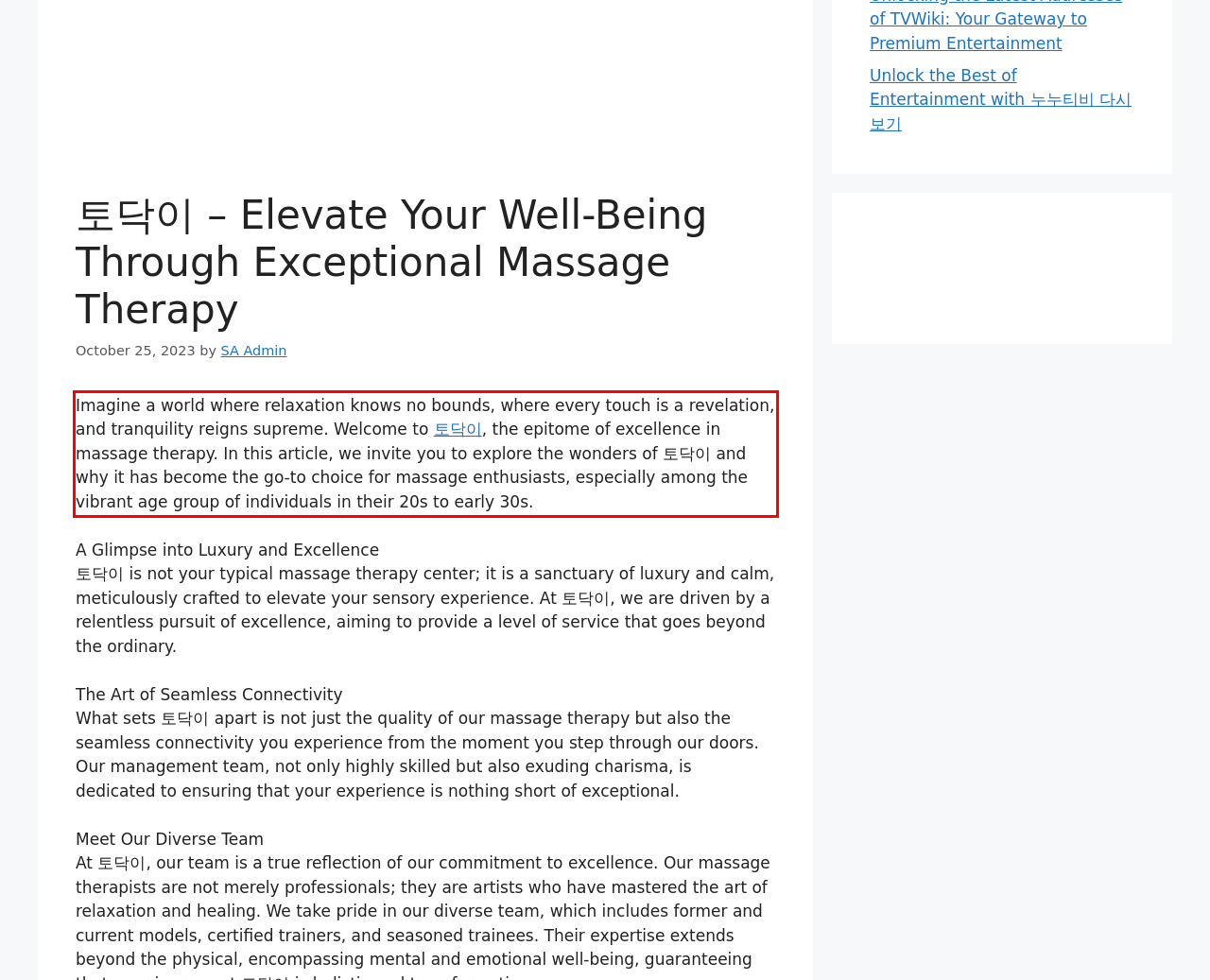There is a screenshot of a webpage with a red bounding box around a UI element. Please use OCR to extract the text within the red bounding box.

Imagine a world where relaxation knows no bounds, where every touch is a revelation, and tranquility reigns supreme. Welcome to 토닥이, the epitome of excellence in massage therapy. In this article, we invite you to explore the wonders of 토닥이 and why it has become the go-to choice for massage enthusiasts, especially among the vibrant age group of individuals in their 20s to early 30s.